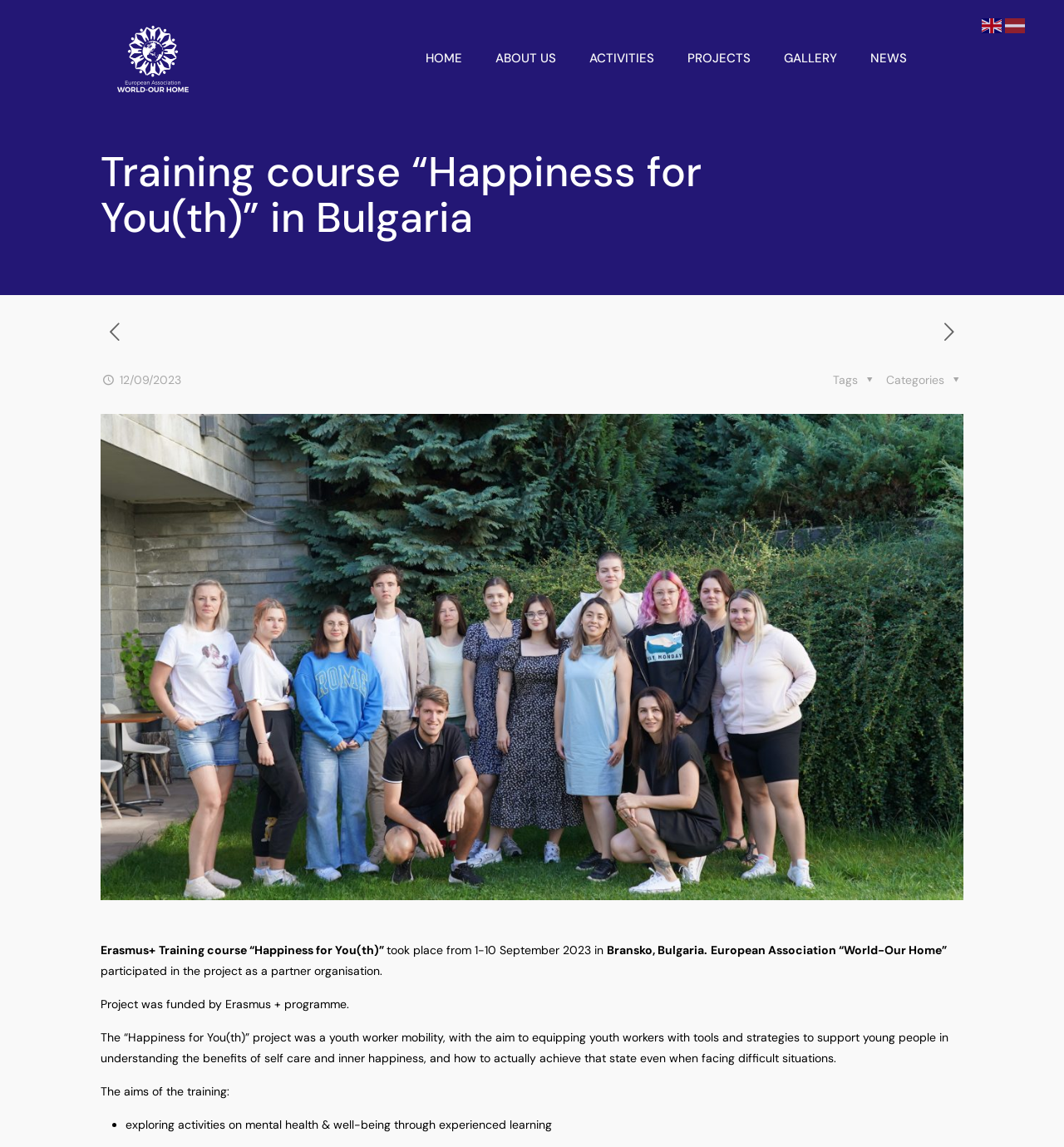Provide the bounding box coordinates for the UI element that is described as: "Subscribe to our newsletter".

None